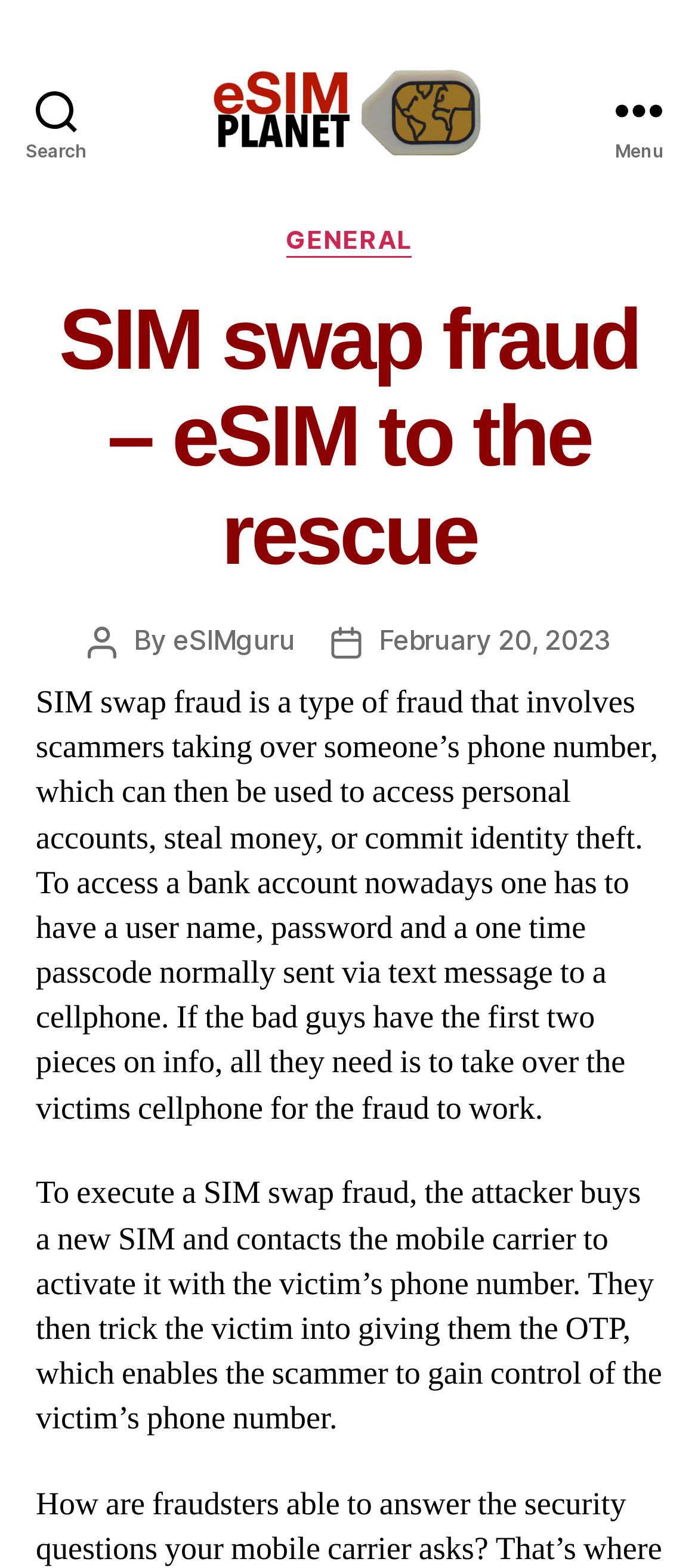What is the name of the website?
Answer the question with a thorough and detailed explanation.

I determined the name of the website by looking at the link element with the text 'eSIM Planet' which is located at the top of the webpage, indicating that it is the website's title.